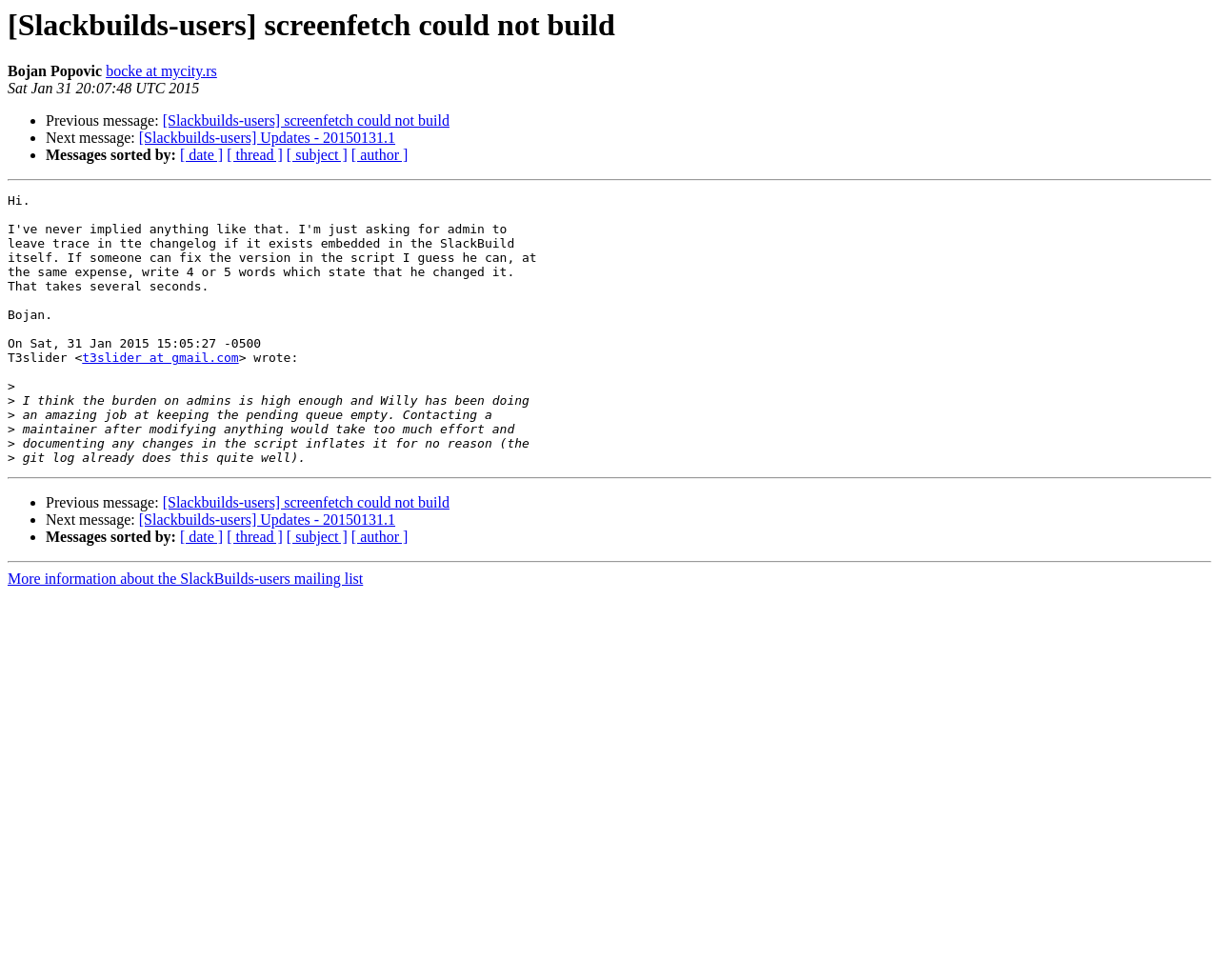Determine the bounding box coordinates of the target area to click to execute the following instruction: "Sort messages by date."

[0.148, 0.15, 0.183, 0.167]